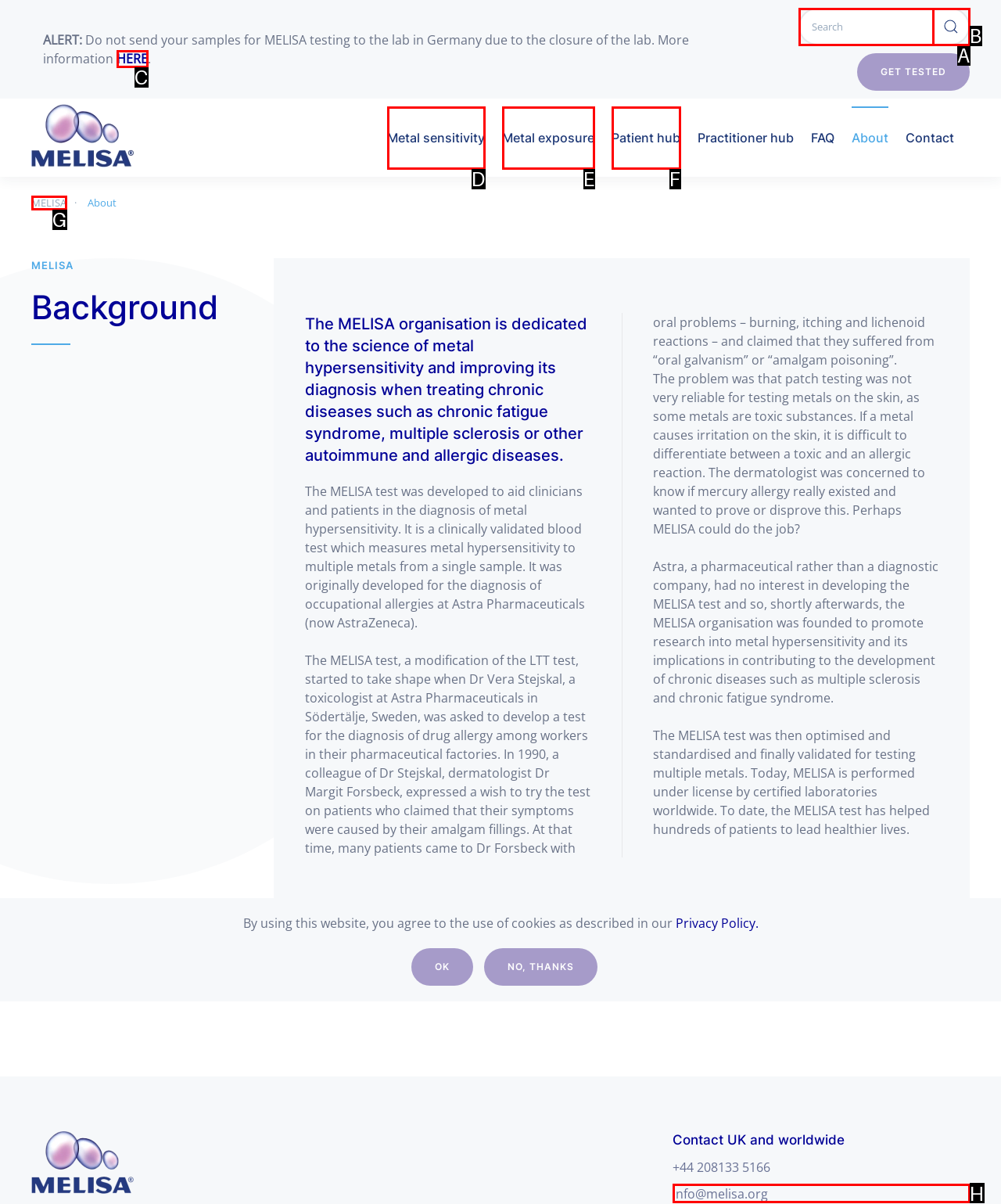Using the provided description: People Asks, select the HTML element that corresponds to it. Indicate your choice with the option's letter.

None